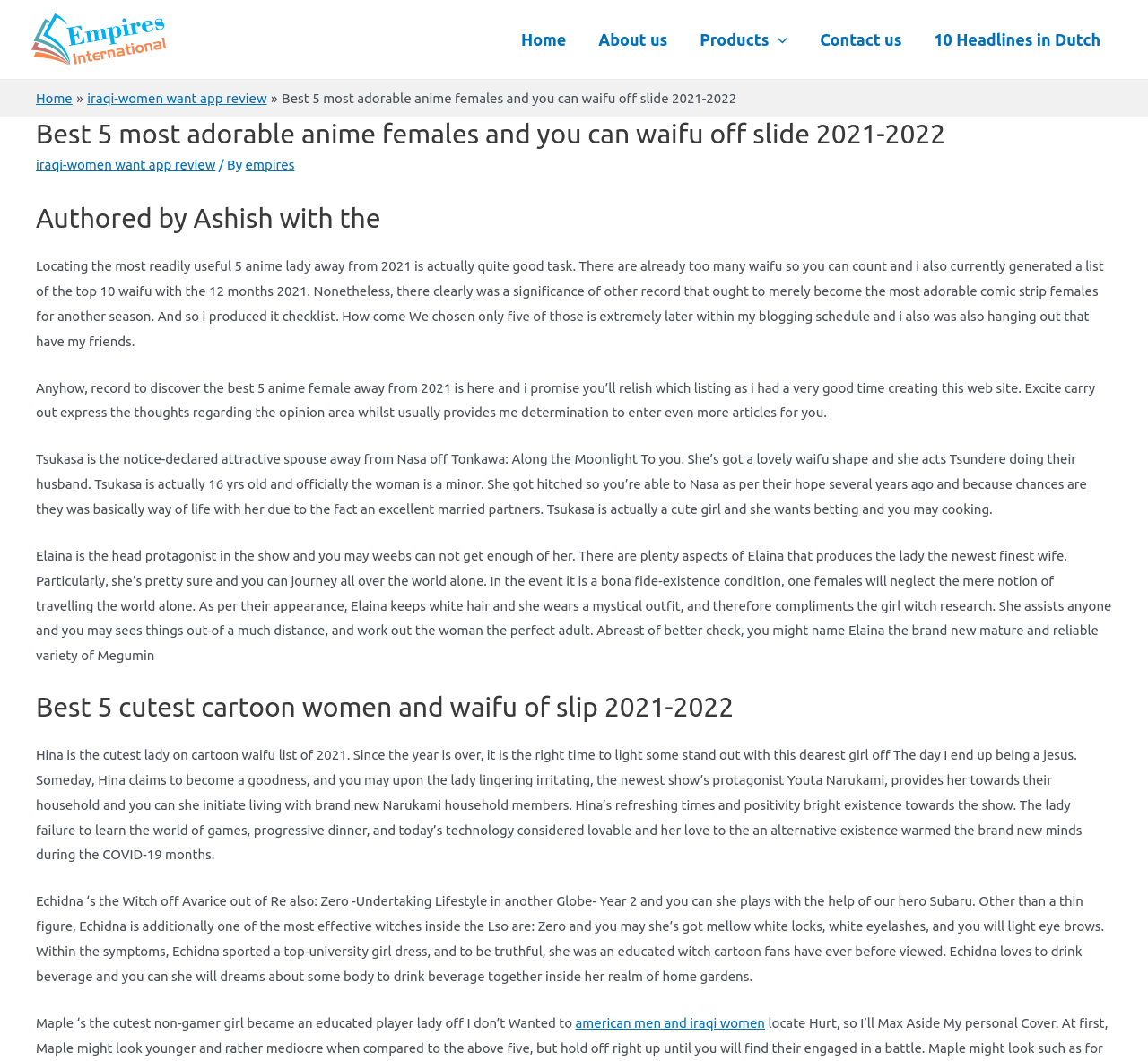Use a single word or phrase to answer the following:
What is the age of Tsukasa?

16